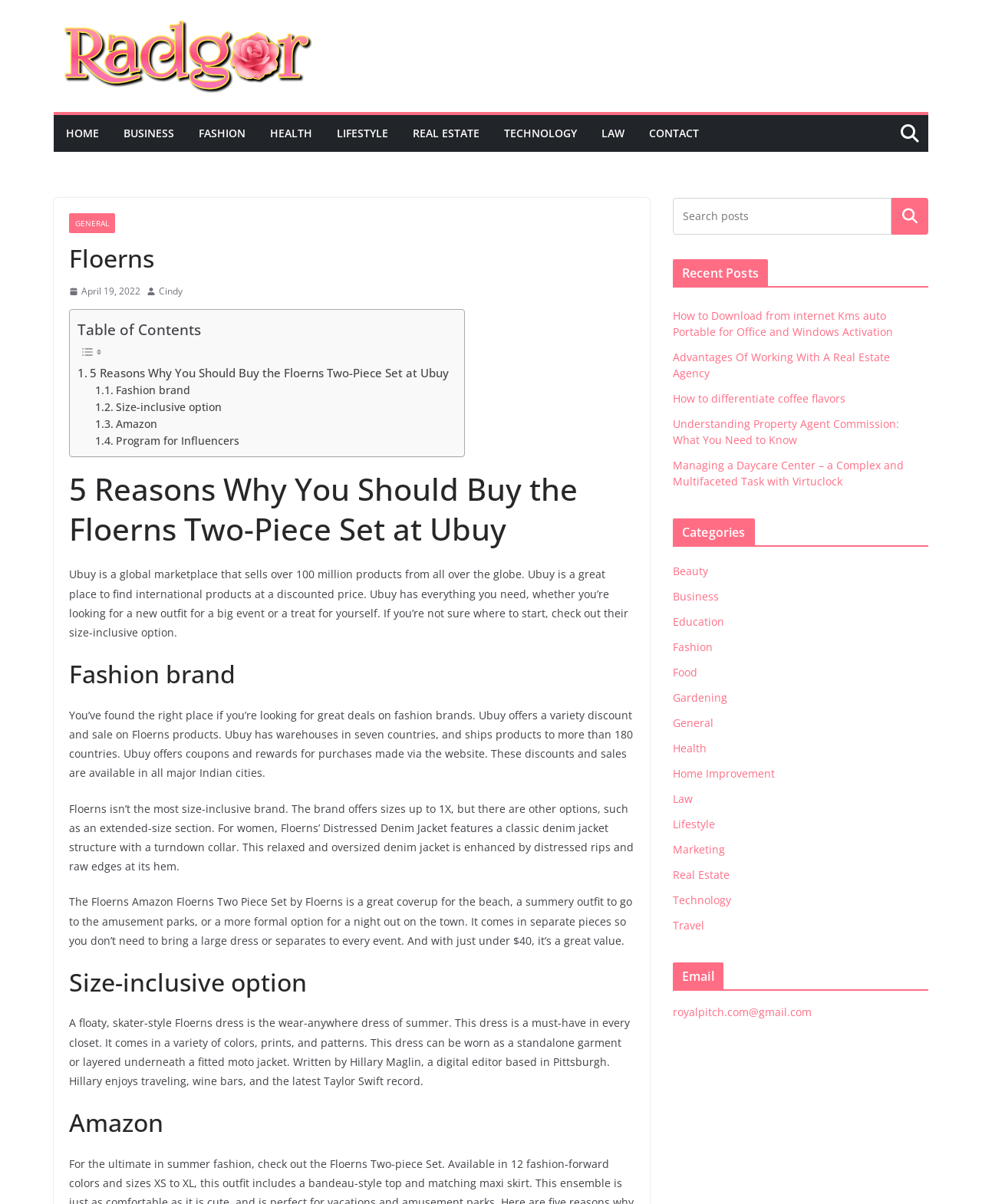Refer to the screenshot and answer the following question in detail:
How many recent posts are listed on this webpage?

I looked at the 'Recent Posts' section and counted the number of links, starting from 'How to Download from internet Kms auto Portable for Office and Windows Activation' and ending at 'Managing a Daycare Center – a Complex and Multifaceted Task with Virtuclock', and found a total of 5 recent posts.